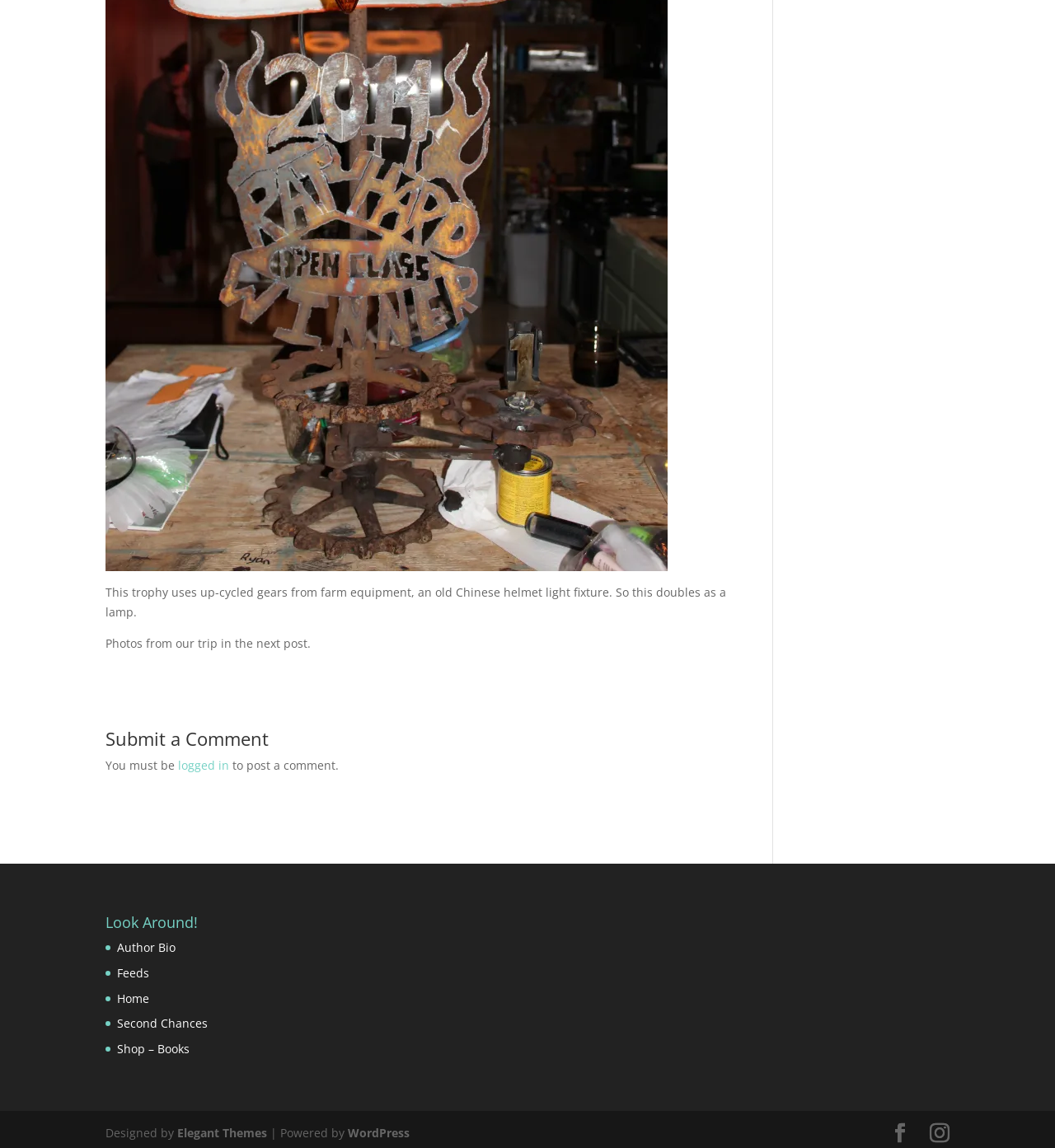Determine the bounding box coordinates of the region I should click to achieve the following instruction: "View author bio". Ensure the bounding box coordinates are four float numbers between 0 and 1, i.e., [left, top, right, bottom].

[0.111, 0.818, 0.166, 0.832]